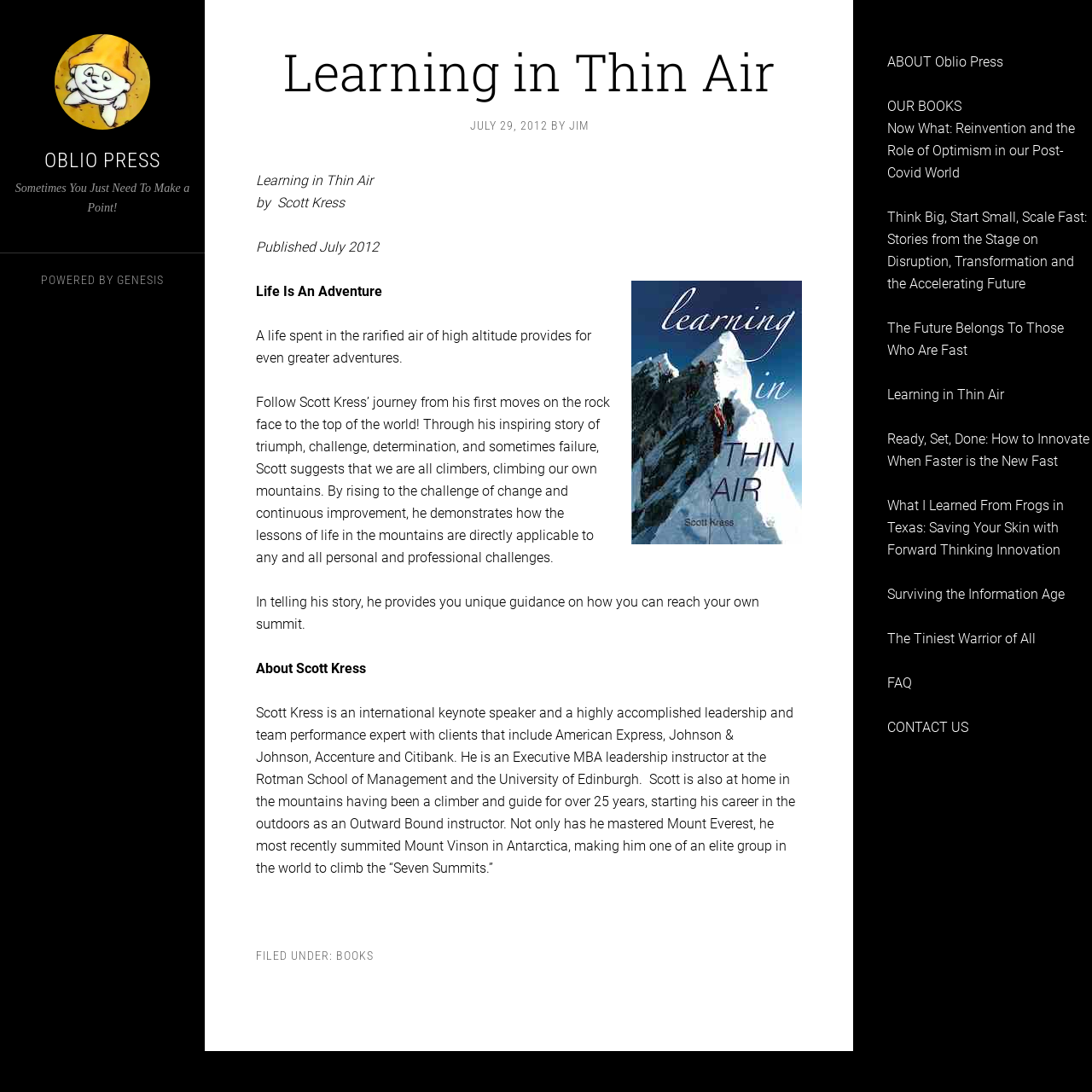Articulate a complete and detailed caption of the webpage elements.

This webpage is about a book titled "Learning in Thin Air" by Scott Kress, published by Oblio Press. At the top, there are two links, one with an empty text and another with the text "OBLIO PRESS". Below them, there is a static text "Sometimes You Just Need To Make a Point!".

The main content of the webpage is divided into two sections. On the left, there is an article about the book "Learning in Thin Air". The article has a heading with the same title, followed by the publication date "JULY 29, 2012" and the author's name "JIM". There is a brief summary of the book, which is about the author's journey as a climber and how the lessons he learned from climbing can be applied to personal and professional challenges. The summary is accompanied by an image of the book cover.

Below the summary, there is a section about the author, Scott Kress, who is an international keynote speaker and a leadership expert. His biography mentions his accomplishments, including climbing Mount Everest and Mount Vinson in Antarctica.

At the bottom of the left section, there is a footer with a link to "FILED UNDER:" and a category "BOOKS".

On the right side, there is a sidebar with several links to other books published by Oblio Press, including "Now What: Reinvention and the Role of Optimism in our Post-Covid World", "Think Big, Start Small, Scale Fast: Stories from the Stage on Disruption, Transformation and the Accelerating Future", and others. There are also links to "ABOUT Oblio Press", "OUR BOOKS", "FAQ", and "CONTACT US".